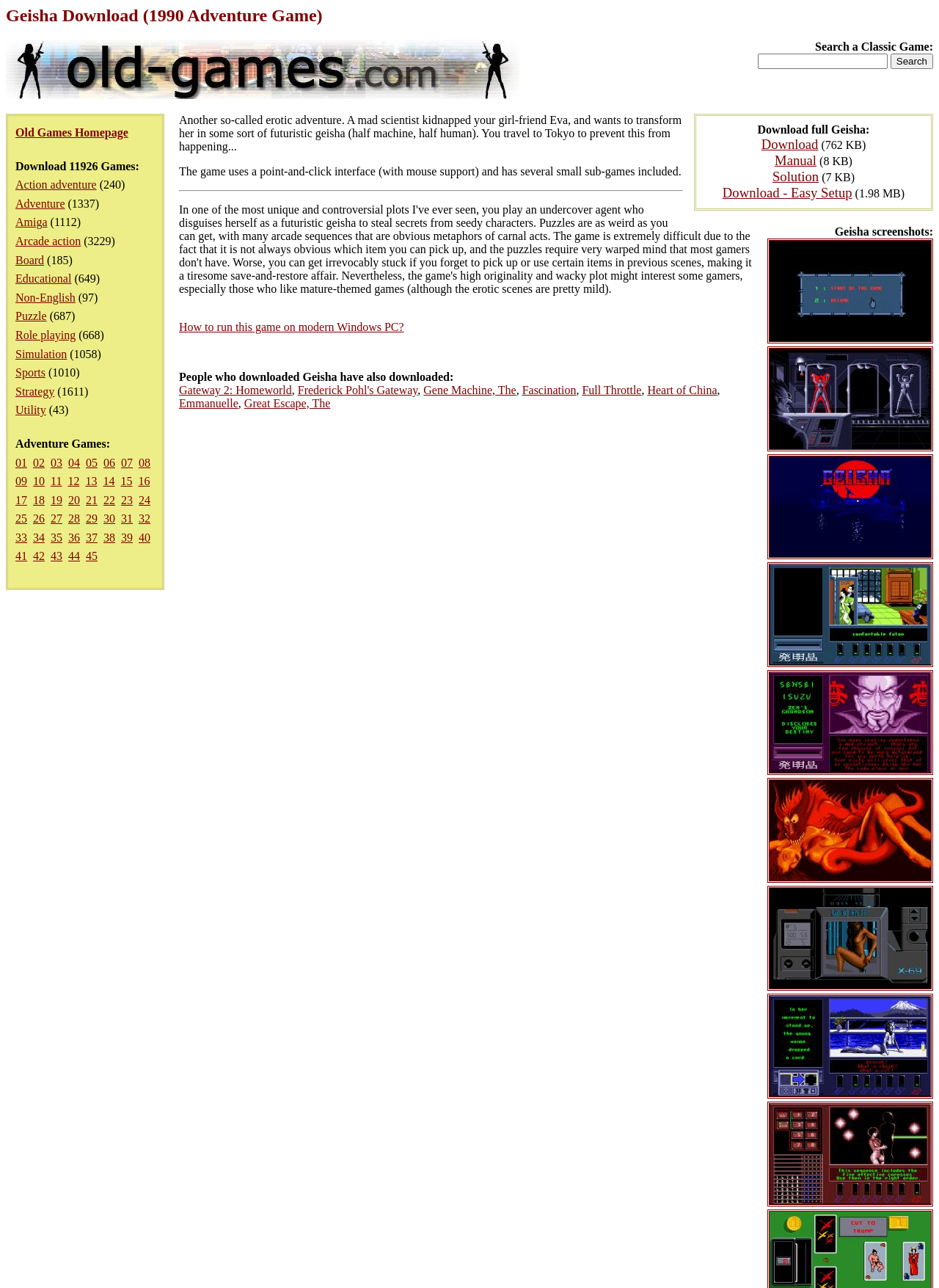Determine the bounding box coordinates of the clickable element to complete this instruction: "Download Geisha game". Provide the coordinates in the format of four float numbers between 0 and 1, [left, top, right, bottom].

[0.016, 0.34, 0.117, 0.349]